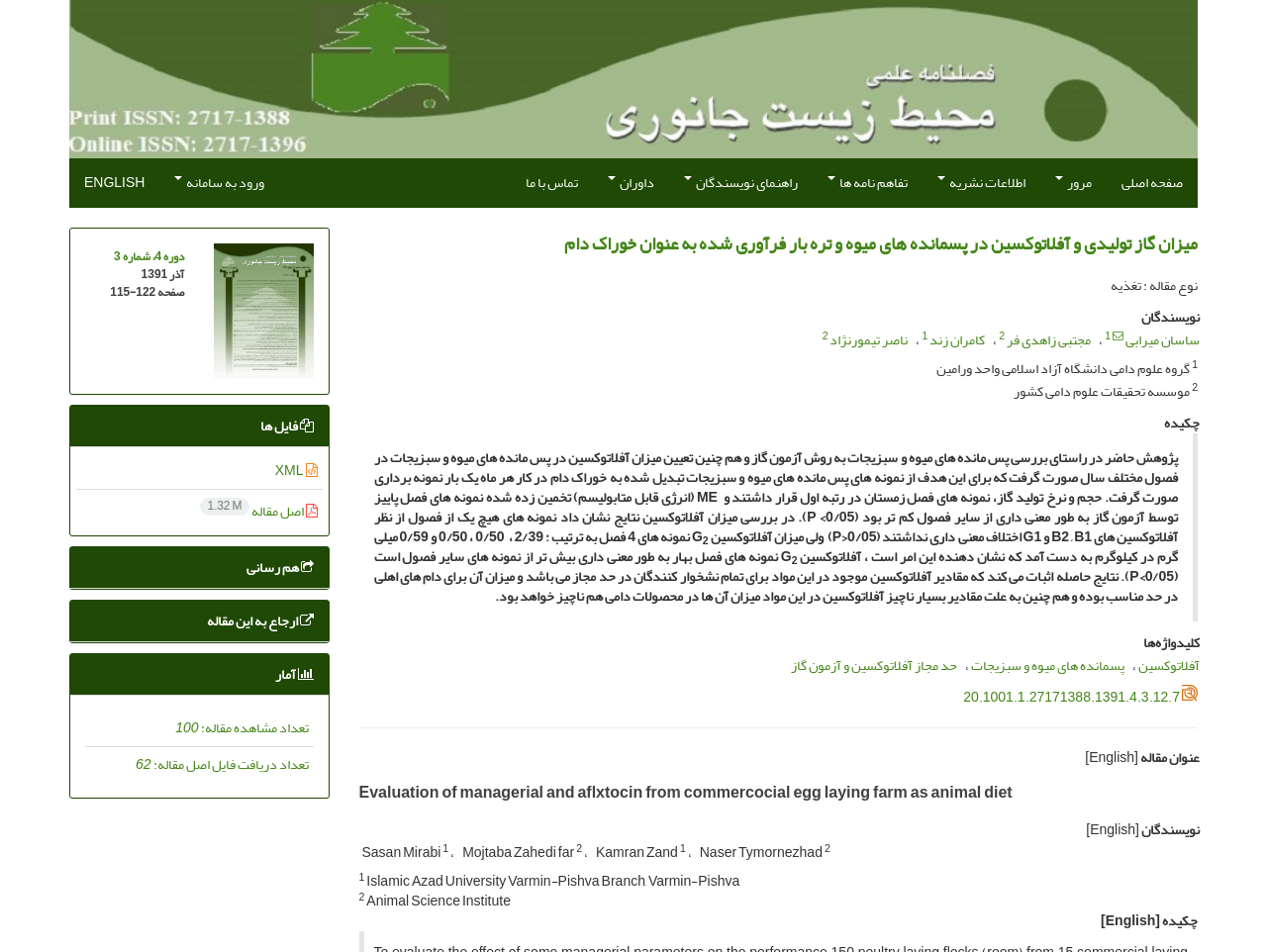Please find the bounding box for the following UI element description. Provide the coordinates in (top-left x, top-left y, bottom-right x, bottom-right y) format, with values between 0 and 1: ساسان میرابی

[0.888, 0.343, 0.947, 0.371]